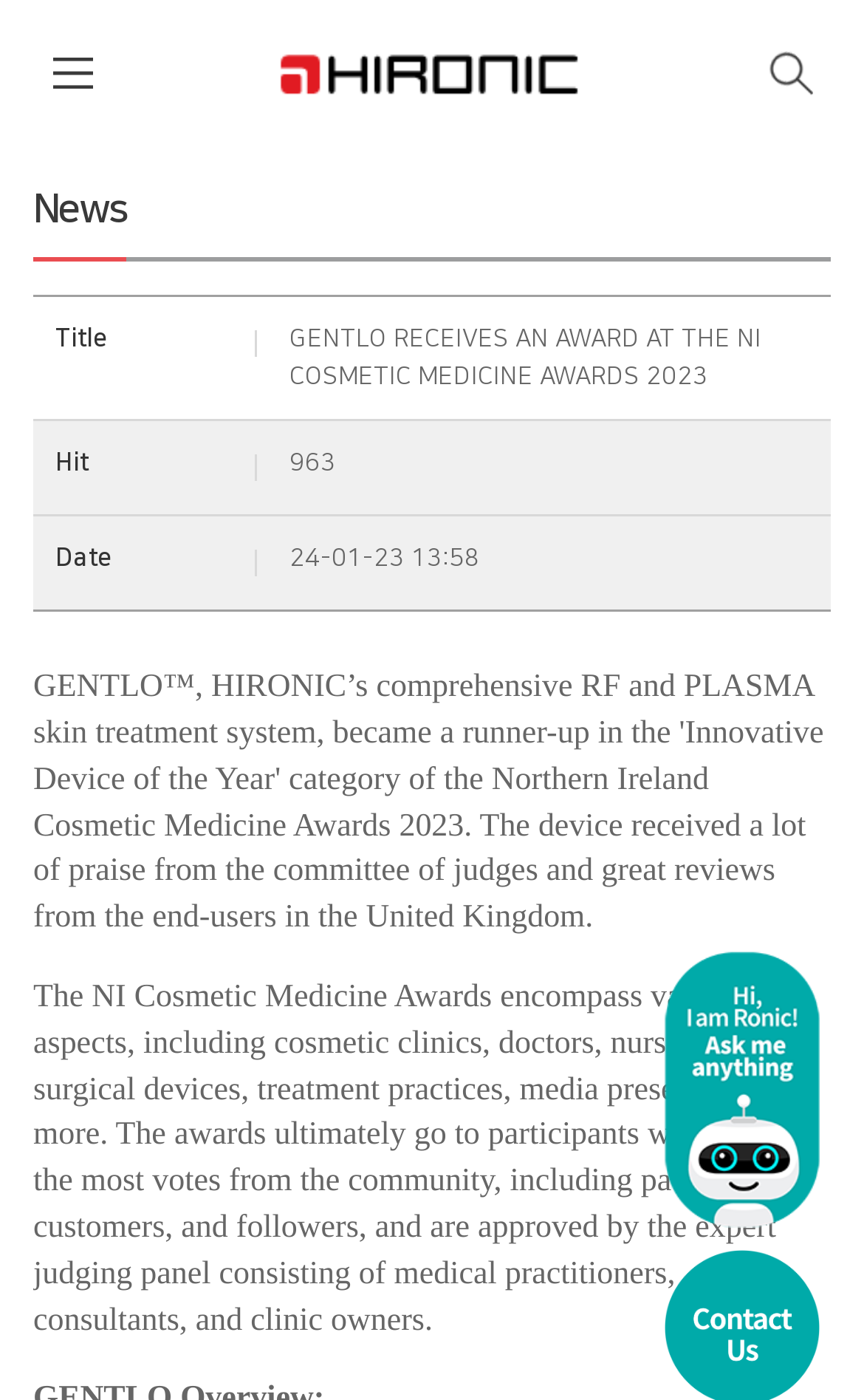Can you find the bounding box coordinates for the UI element given this description: "HIRONC"? Provide the coordinates as four float numbers between 0 and 1: [left, top, right, bottom].

[0.335, 0.025, 0.665, 0.08]